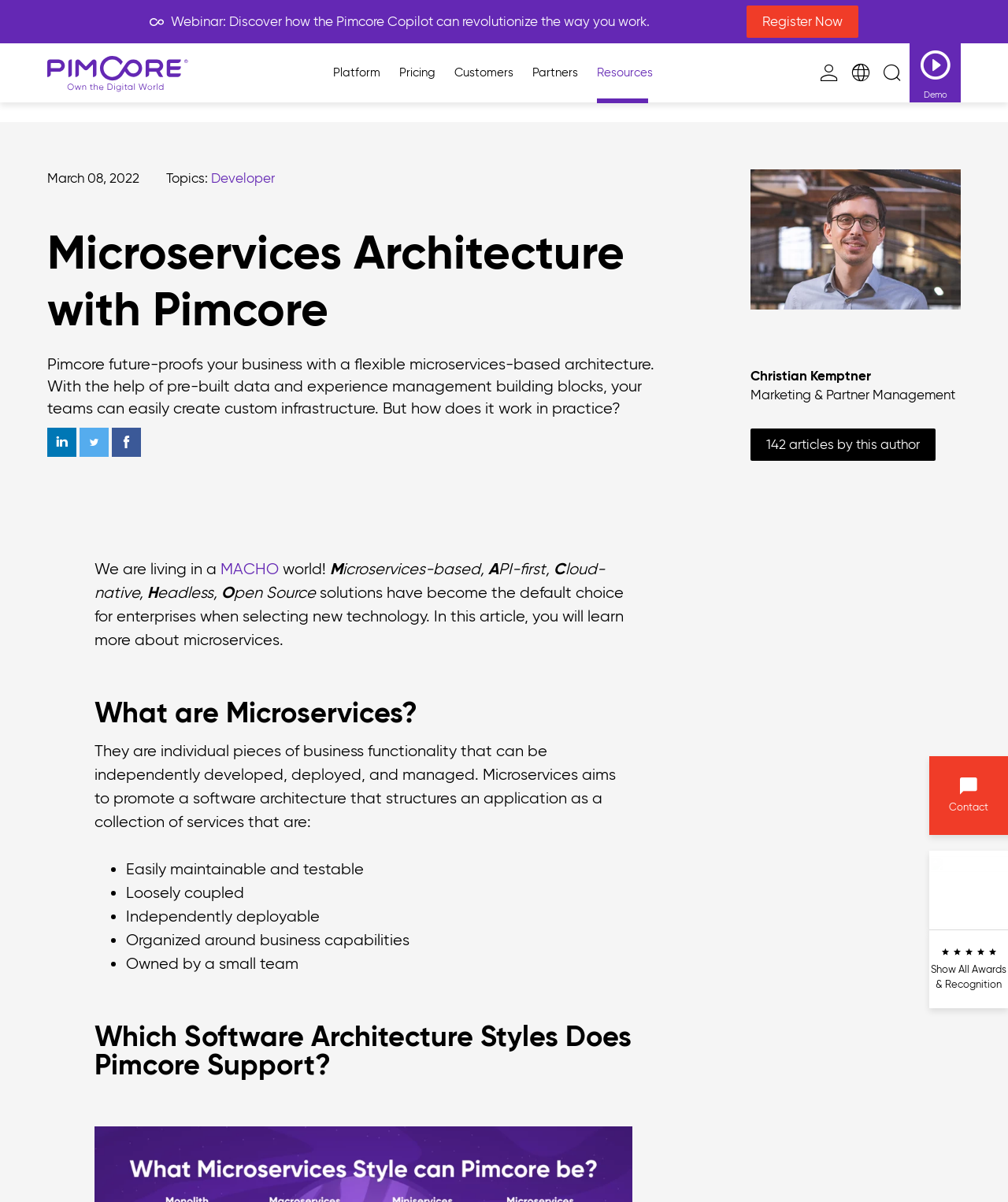Find the bounding box coordinates of the clickable element required to execute the following instruction: "Click on the 'Pimcore Platform' link". Provide the coordinates as four float numbers between 0 and 1, i.e., [left, top, right, bottom].

[0.047, 0.047, 0.188, 0.077]